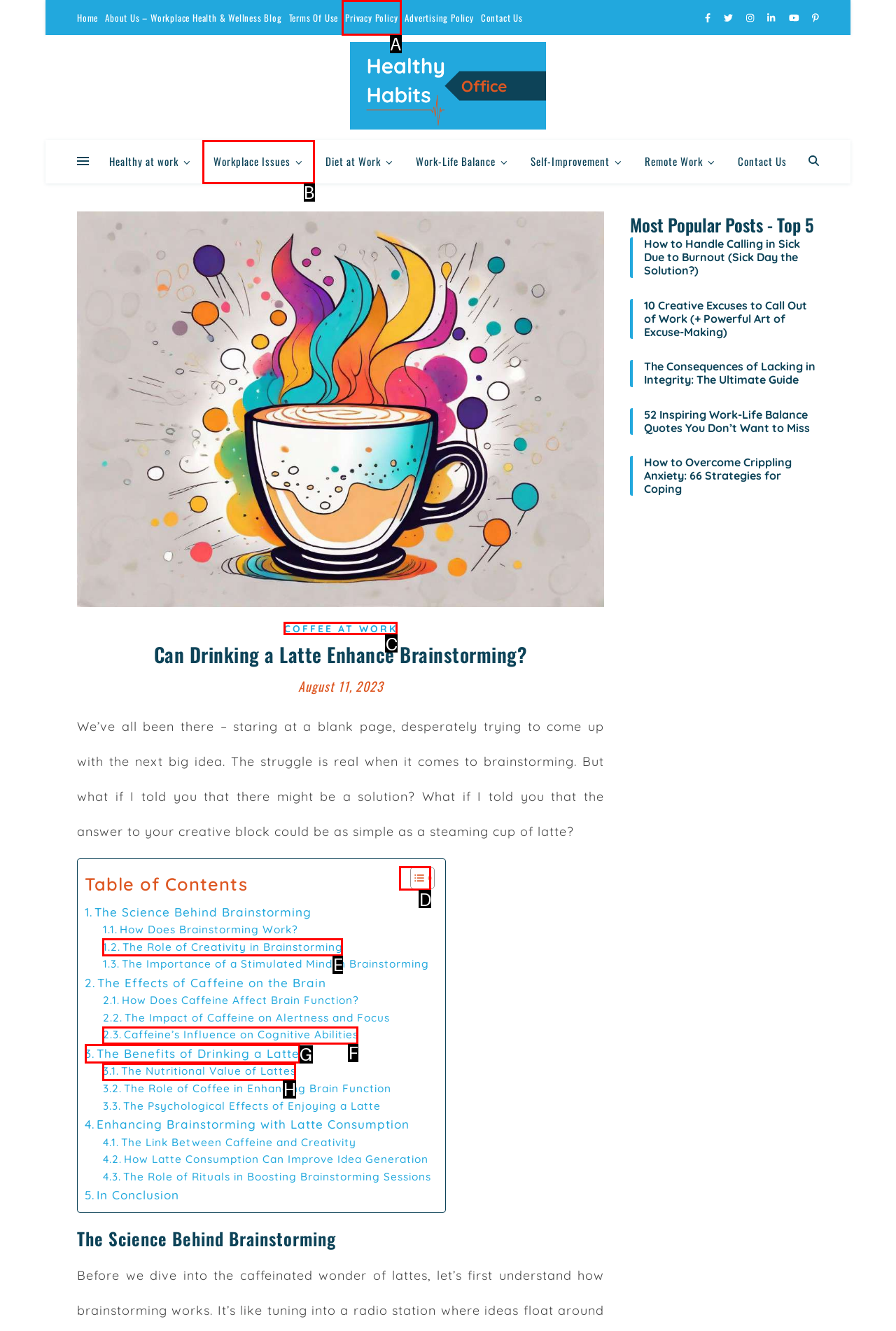Choose the letter of the element that should be clicked to complete the task: Toggle the table of content
Answer with the letter from the possible choices.

D